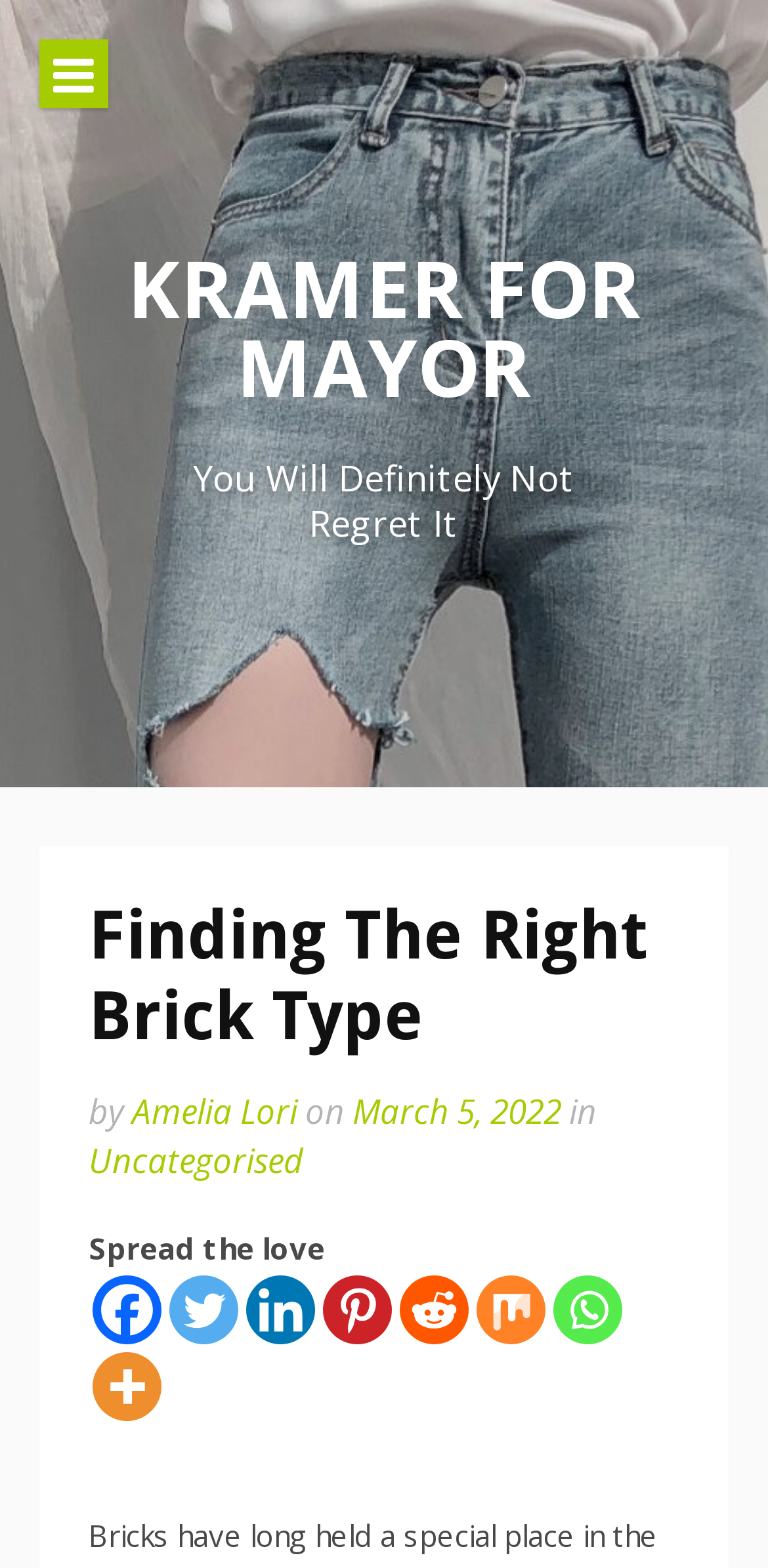Locate the bounding box coordinates of the element that should be clicked to fulfill the instruction: "Click the share button".

[0.051, 0.025, 0.141, 0.069]